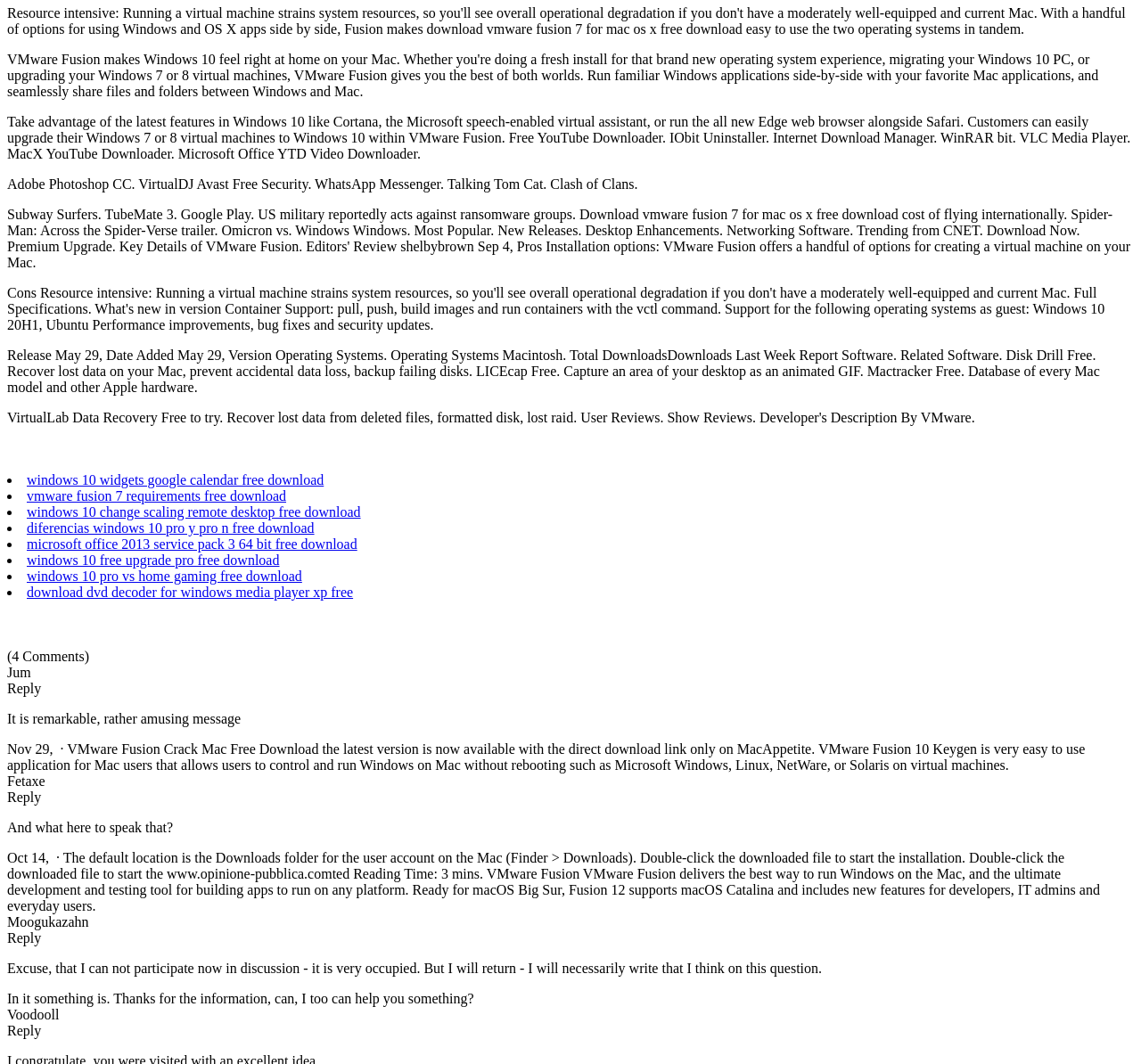Answer the question using only a single word or phrase: 
What is the name of the virtual assistant mentioned?

Cortana